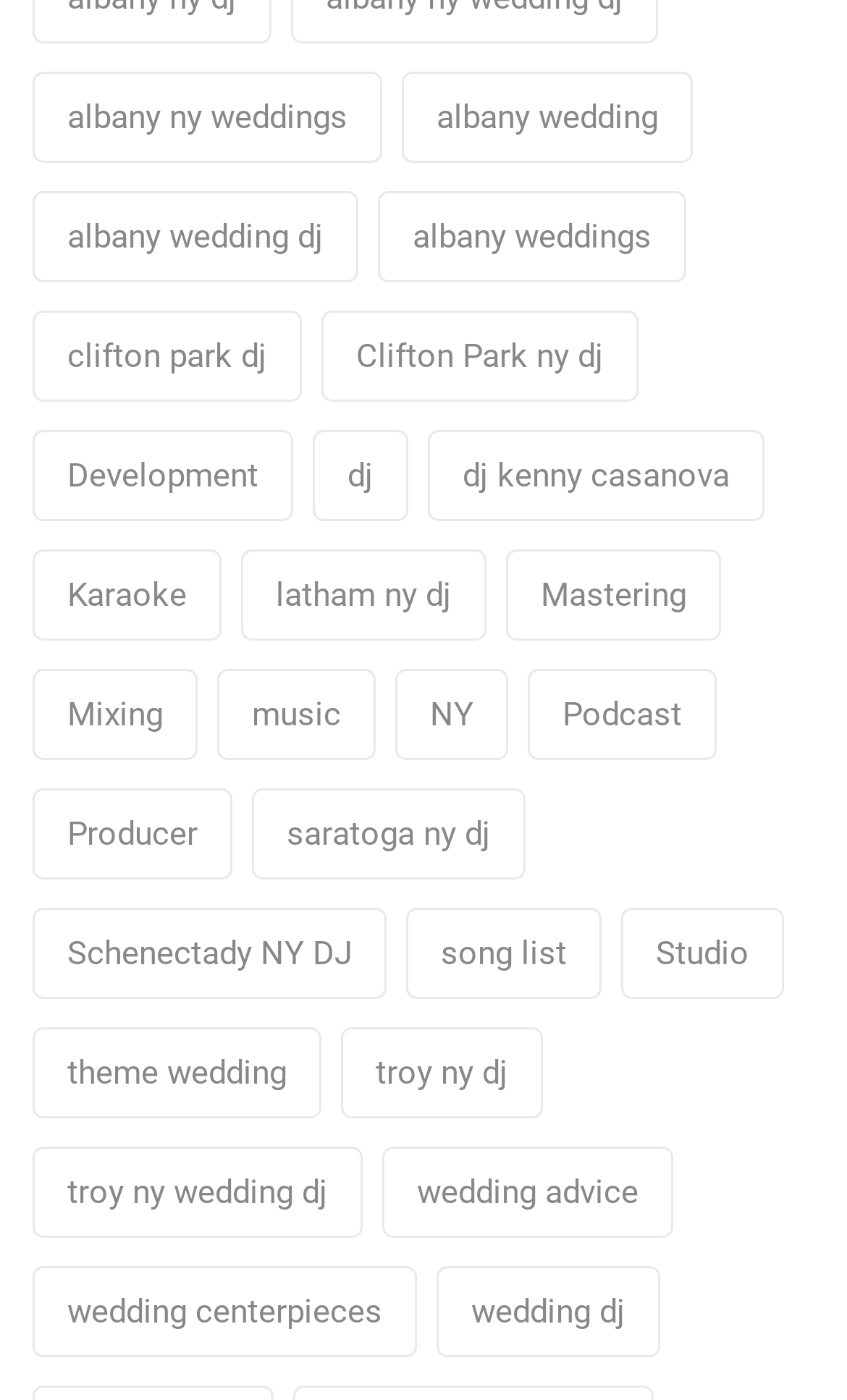Please answer the following question using a single word or phrase: 
What is the location with the most DJs?

Troy NY